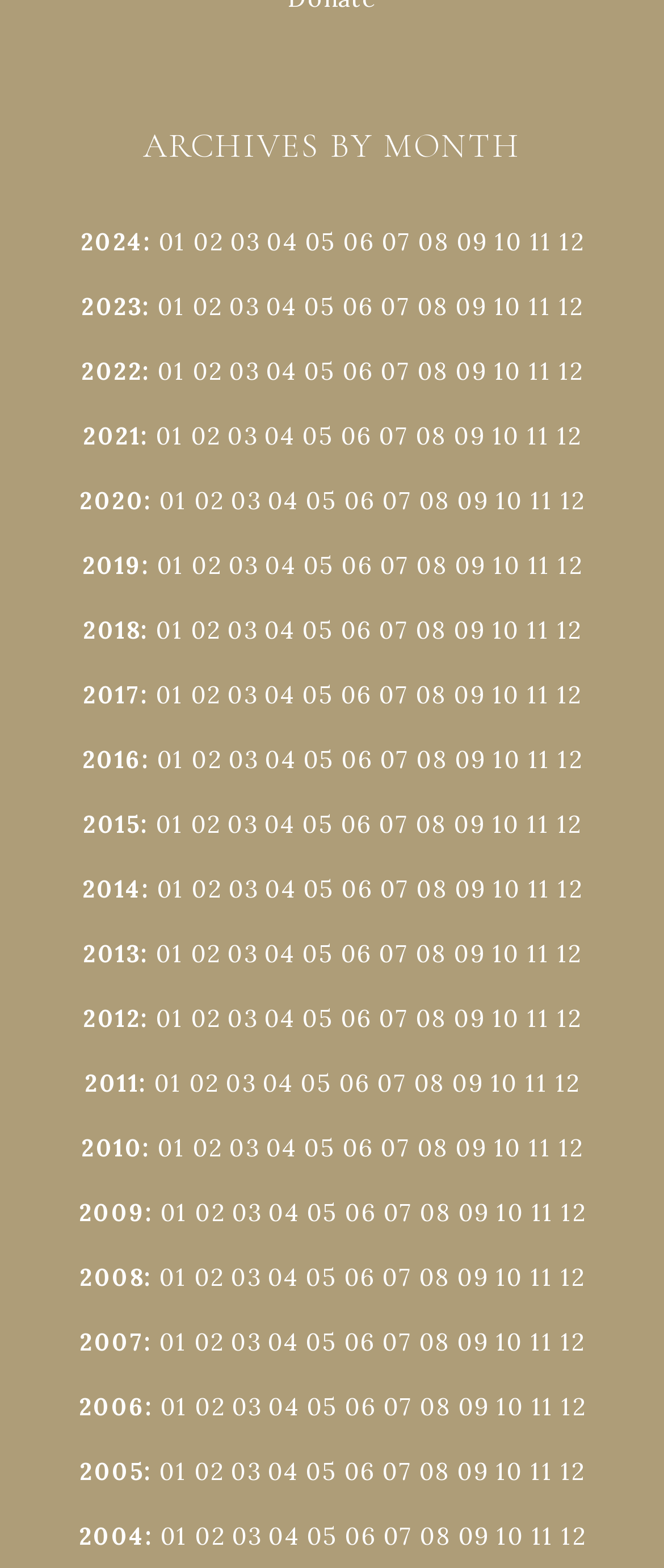Specify the bounding box coordinates of the area that needs to be clicked to achieve the following instruction: "Click on 2024 archives".

[0.121, 0.145, 0.216, 0.164]